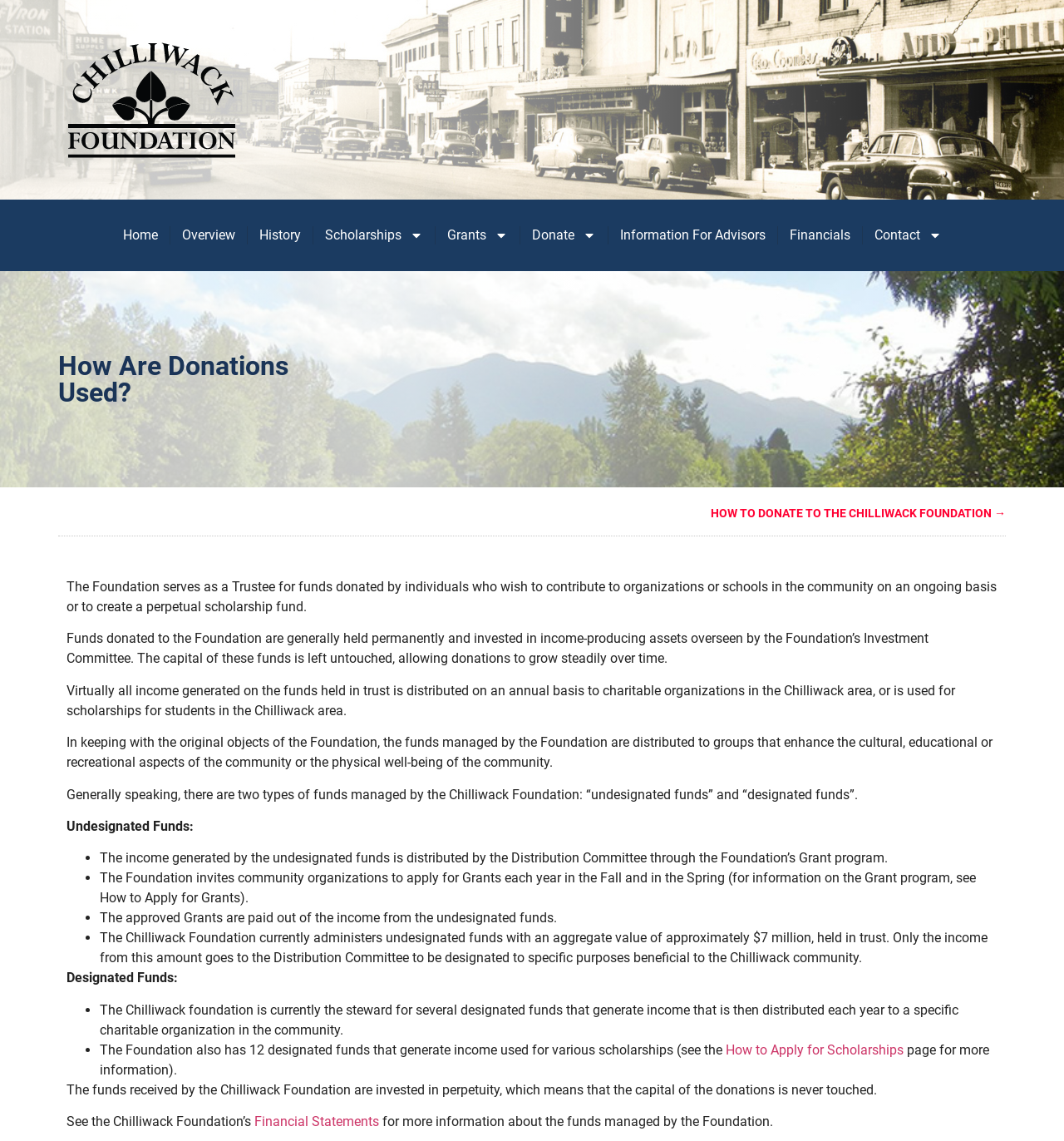How many designated funds are used for scholarships?
Using the image as a reference, deliver a detailed and thorough answer to the question.

The webpage mentions that the Foundation also has 12 designated funds that generate income used for various scholarships, and provides a link to the 'How to Apply for Scholarships' page for more information.